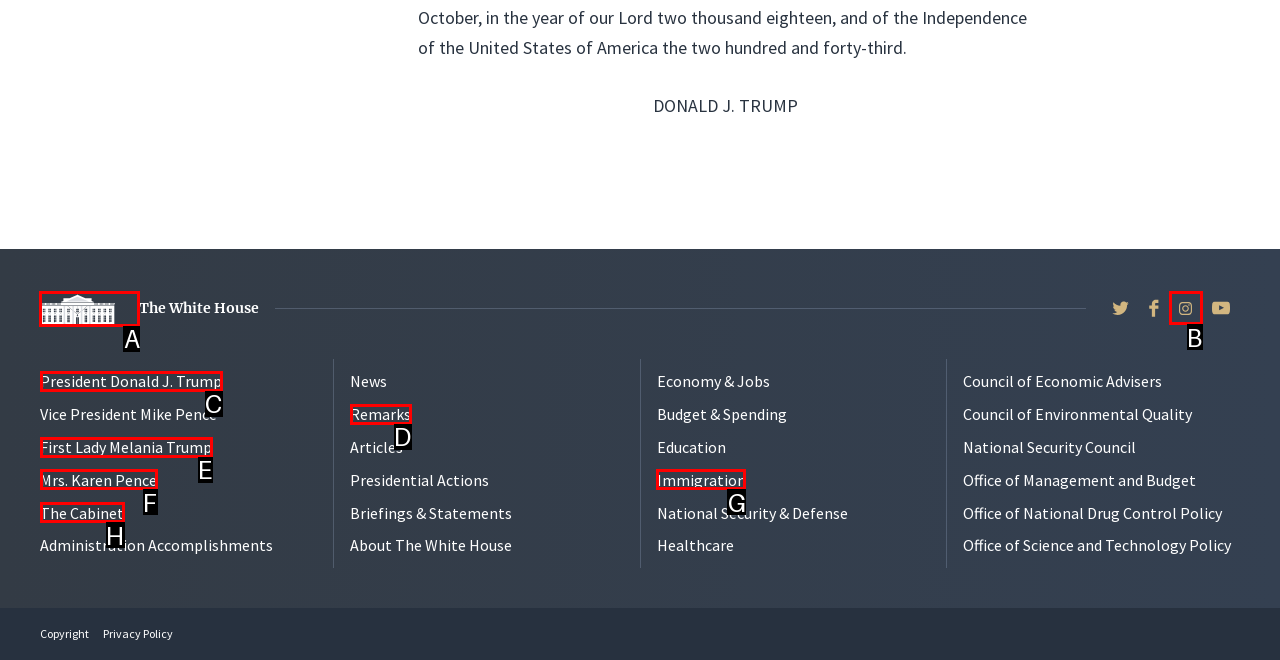Identify the appropriate choice to fulfill this task: Visit WhiteHouse.gov
Respond with the letter corresponding to the correct option.

A